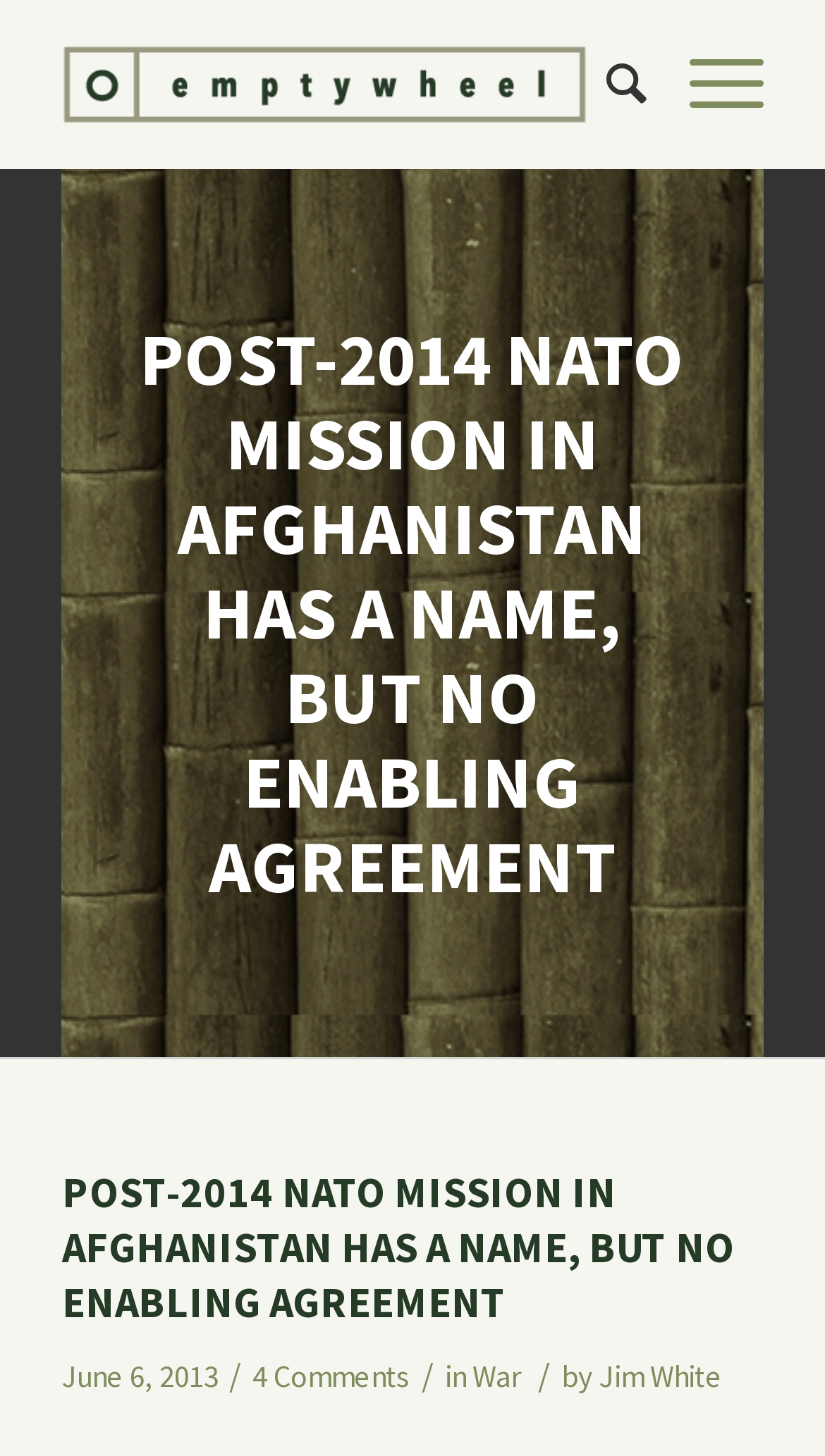Explain the webpage in detail.

The webpage appears to be a blog post titled "POST-2014 NATO MISSION IN AFGHANISTAN HAS A NAME, BUT NO ENABLING AGREEMENT" on a website called "emptywheel". At the top left corner, there is a logo image of "emptywheel" within a link element labeled "Logo Web". To the right of the logo, there are two menu items, "Search" and "Menu", which are links.

Below the logo and menu items, the main content of the webpage begins with a large heading that matches the title of the blog post. This heading is a link that takes up most of the width of the page. 

Underneath the heading, there is a section that appears to be the post's metadata. This section contains the date "June 6, 2013", a link to "4 Comments", and the categories "War" and the author "Jim White", all separated by forward slashes.

There is no image on the page apart from the logo. The layout is dominated by text, with a focus on the main heading and the blog post content.